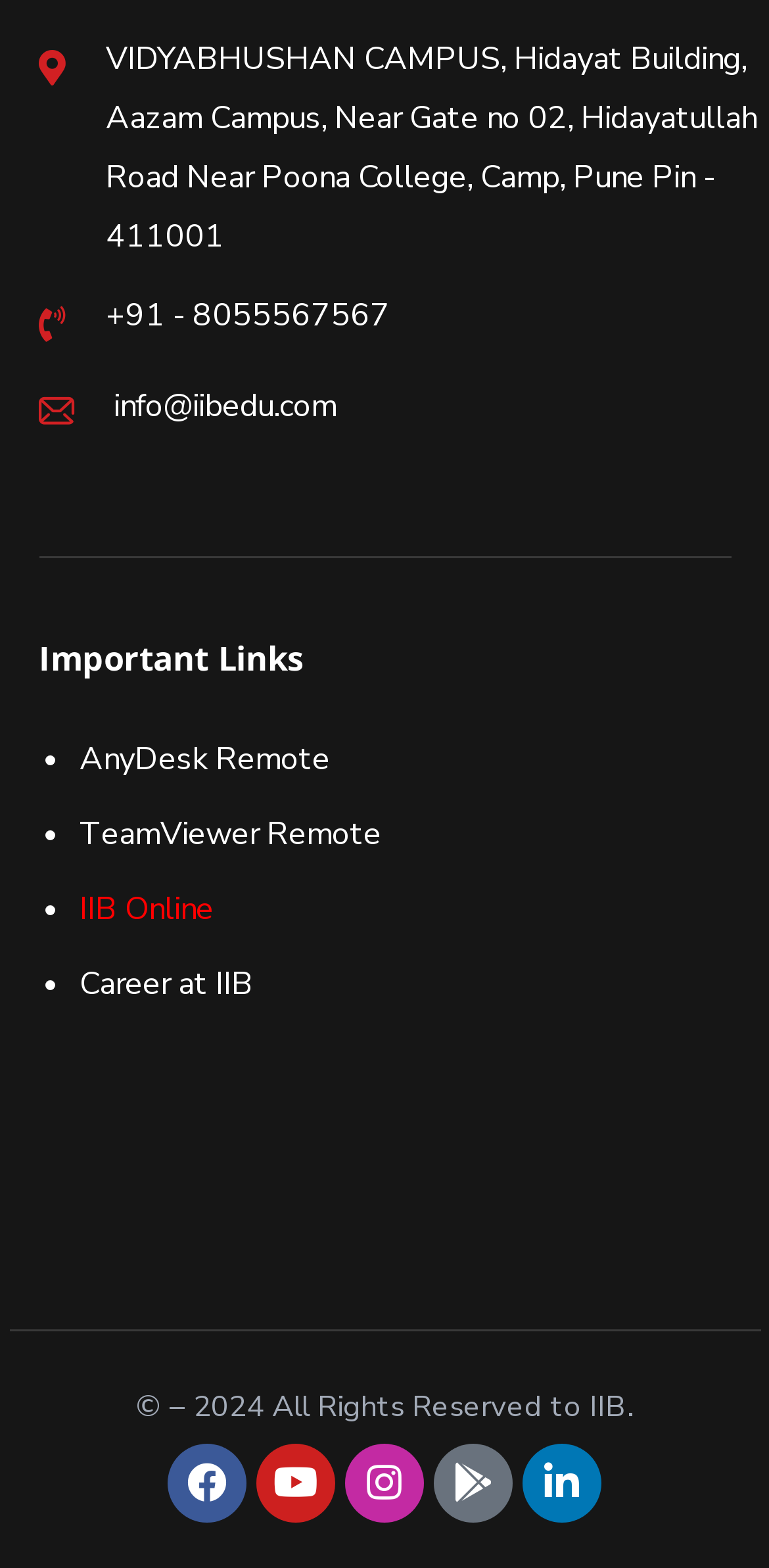How many important links are there?
Respond with a short answer, either a single word or a phrase, based on the image.

4